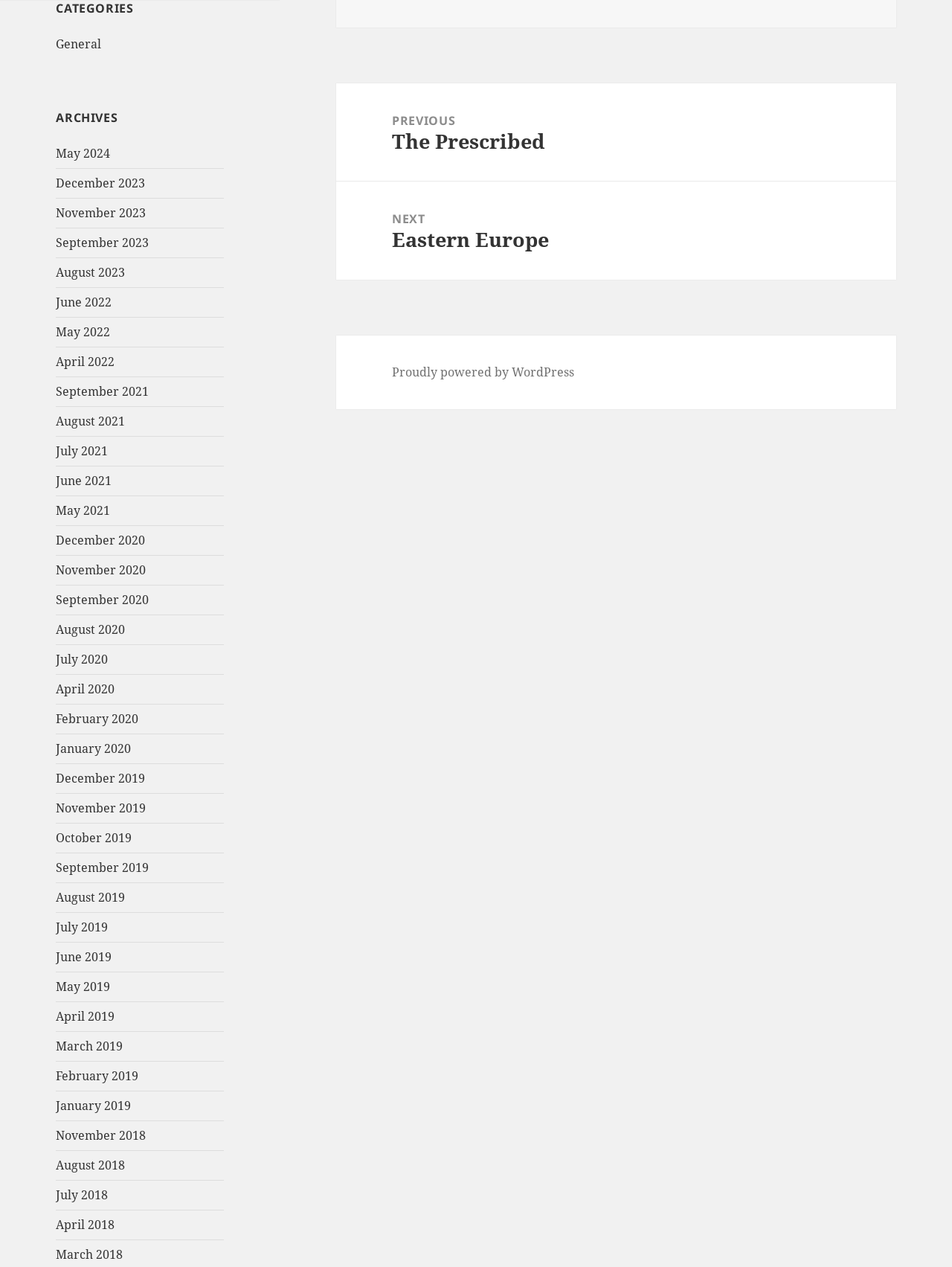Determine the bounding box coordinates for the area that should be clicked to carry out the following instruction: "Click on the 'General' category".

[0.059, 0.028, 0.106, 0.041]